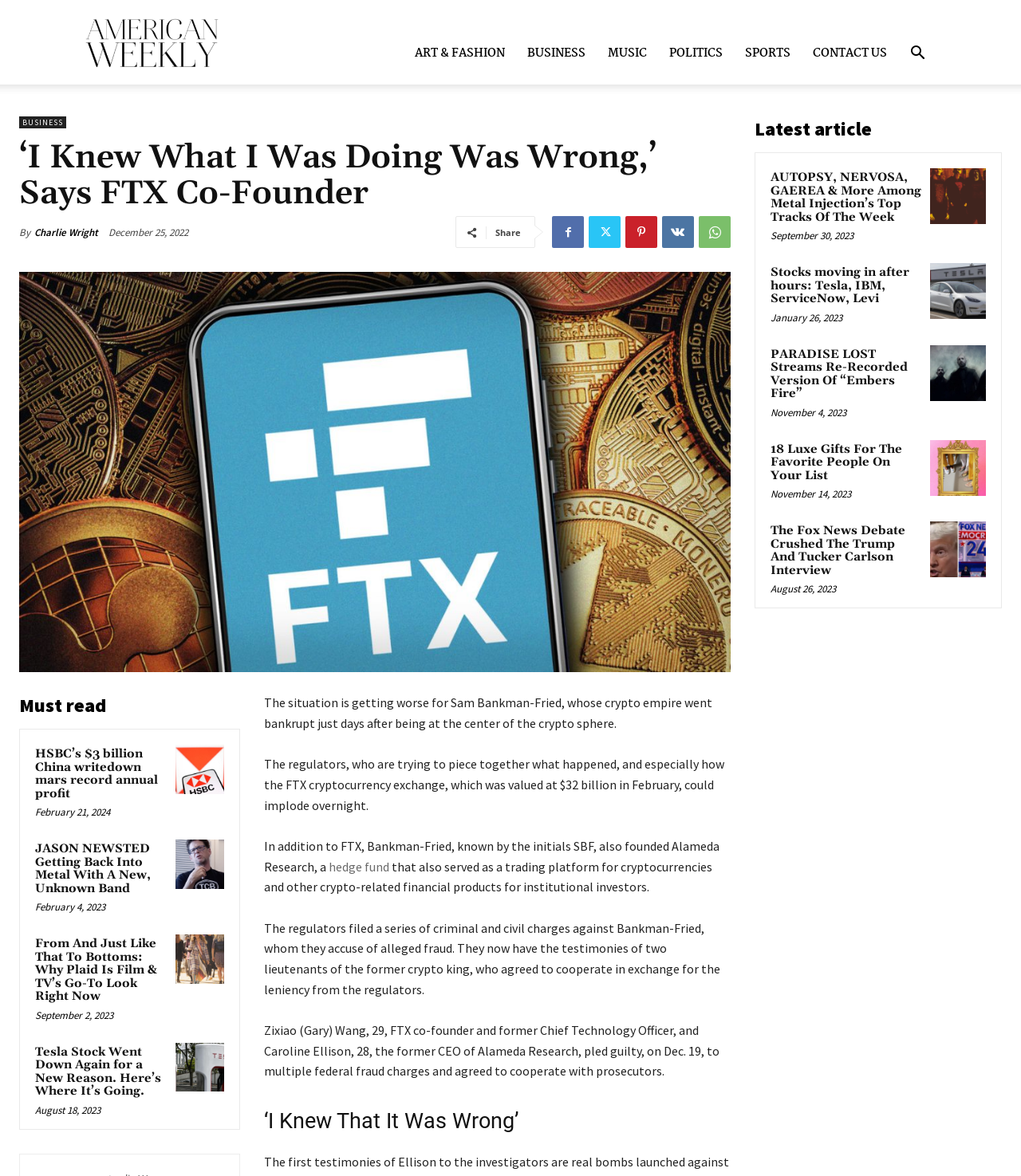Please identify the bounding box coordinates of the region to click in order to complete the task: "Navigate to HOME". The coordinates must be four float numbers between 0 and 1, specified as [left, top, right, bottom].

None